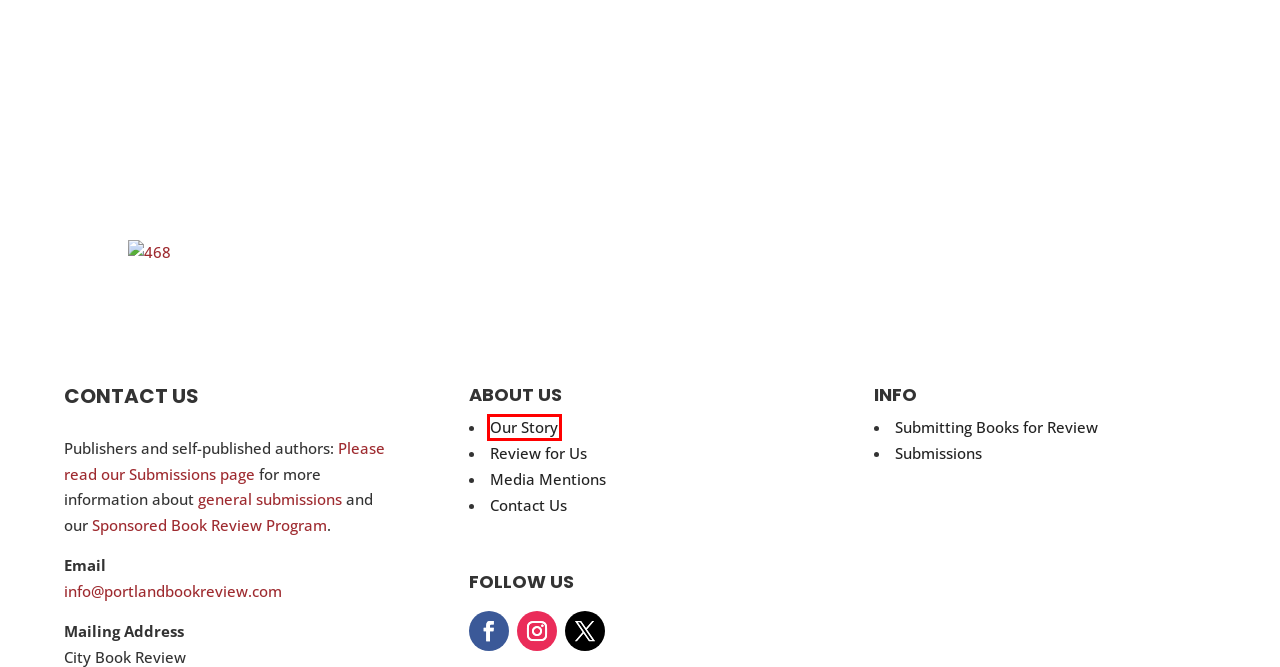You have a screenshot of a webpage with a red bounding box highlighting a UI element. Your task is to select the best webpage description that corresponds to the new webpage after clicking the element. Here are the descriptions:
A. Portland Book Review | Portland's Book Review Headquarters
B. Submitting Books for Review | Portland Book Review
C. Author Marketing Services - City Book Review
D. Our Story | Portland Book Review
E. Submission Guidelines - City Book Review
F. Contact Us | Portland Book Review
G. Art, Design & Photography | Portland Book Review
H. Site Owner | Portland Book Review

D